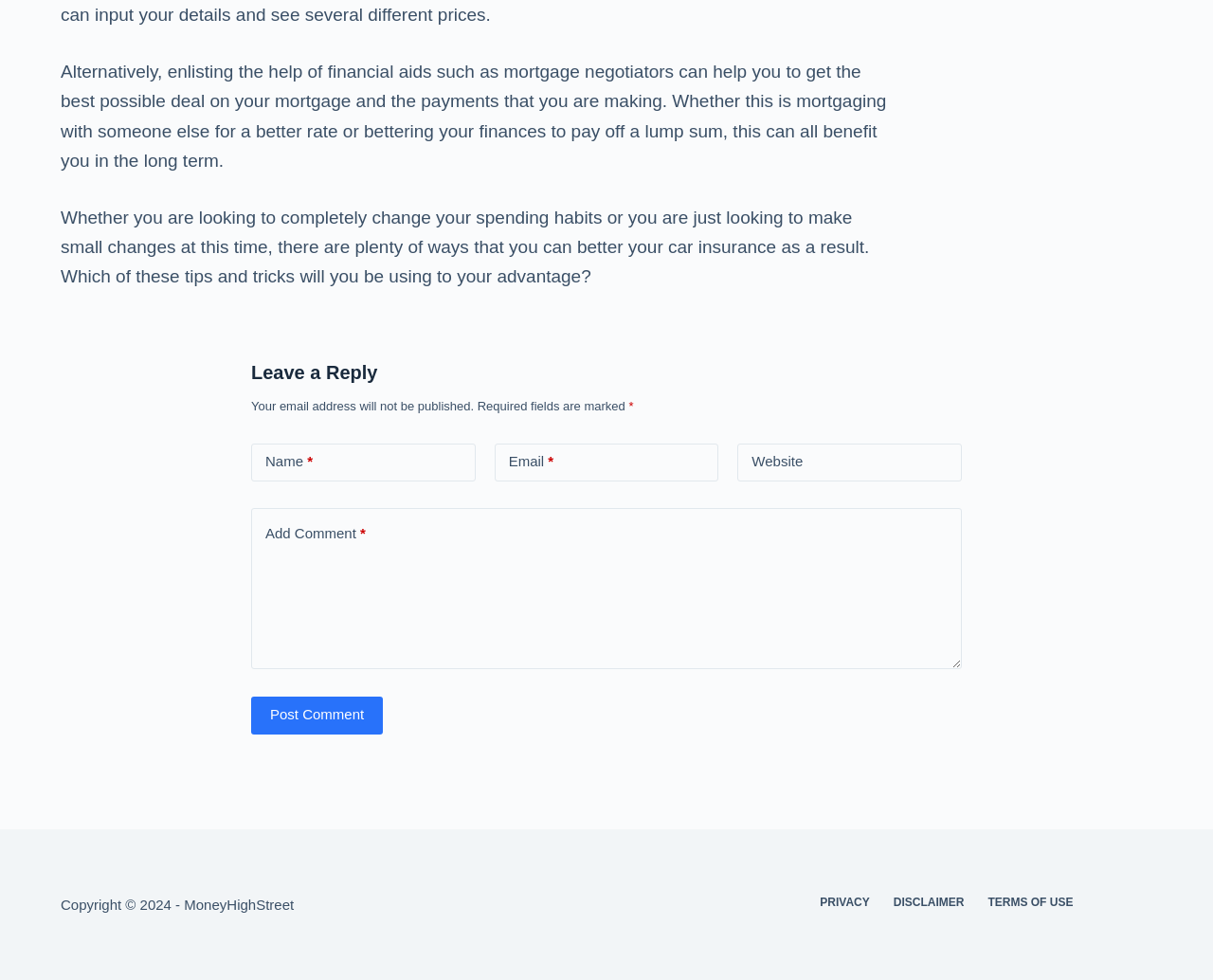Extract the bounding box coordinates for the HTML element that matches this description: "Disclaimer". The coordinates should be four float numbers between 0 and 1, i.e., [left, top, right, bottom].

[0.727, 0.914, 0.805, 0.929]